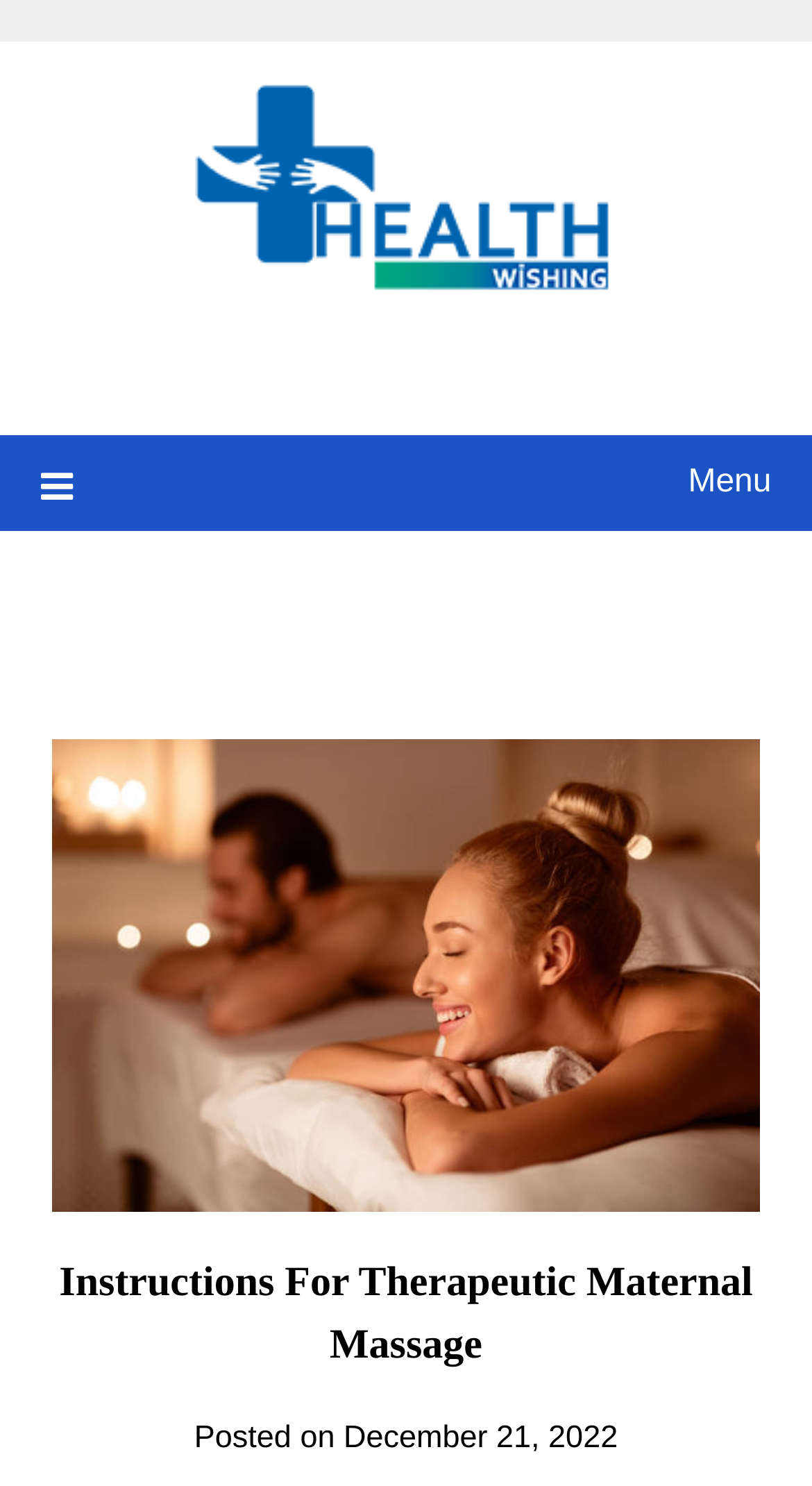Identify the bounding box coordinates for the UI element described as follows: "Menu". Ensure the coordinates are four float numbers between 0 and 1, formatted as [left, top, right, bottom].

[0.05, 0.293, 0.95, 0.357]